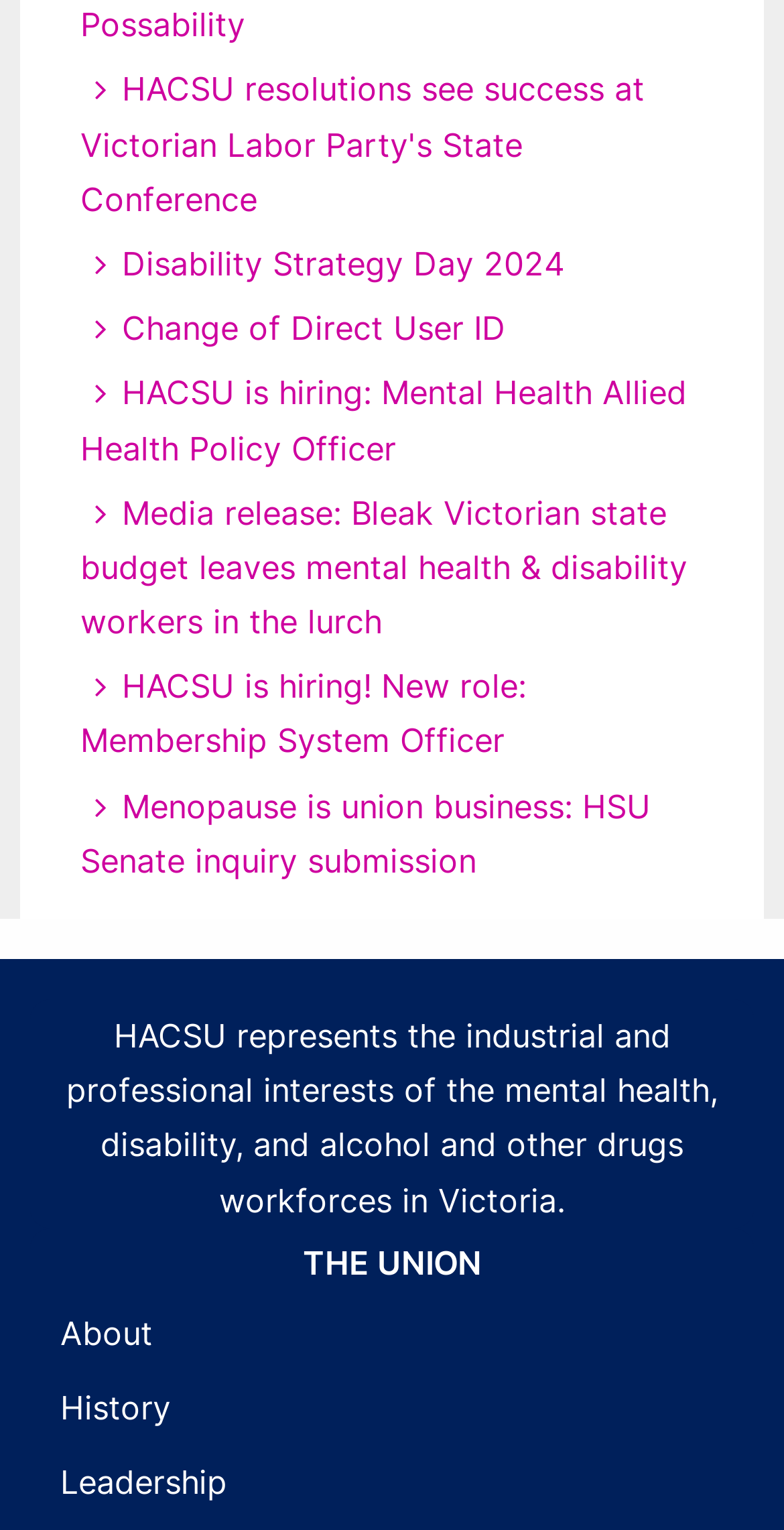Provide a short answer to the following question with just one word or phrase: What is the topic of the media release mentioned on this webpage?

Victorian state budget